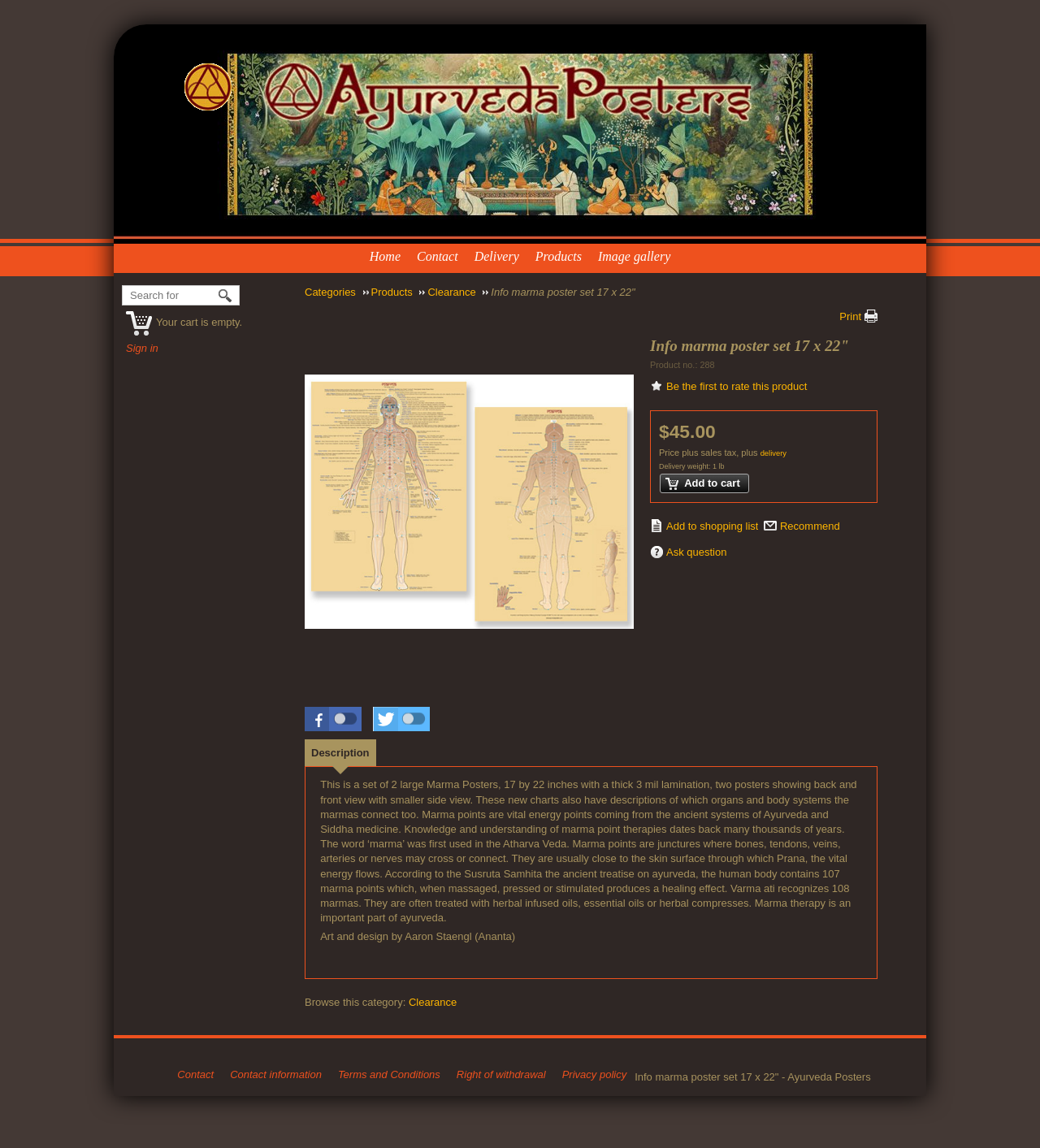Who designed the Marma Posters?
Using the screenshot, give a one-word or short phrase answer.

Aaron Staengl (Ananta)